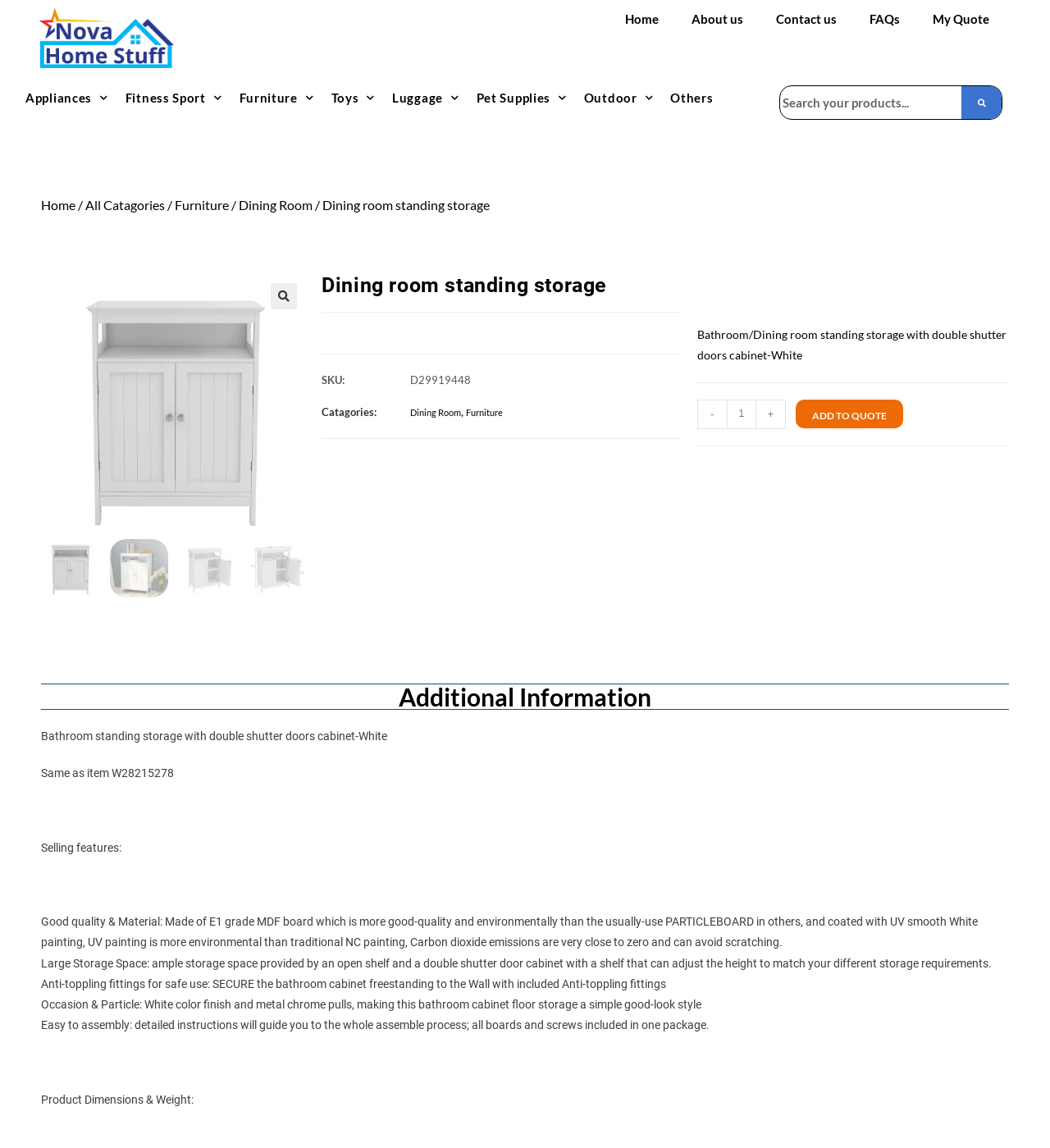Please answer the following question using a single word or phrase: 
What is the color of the product?

White